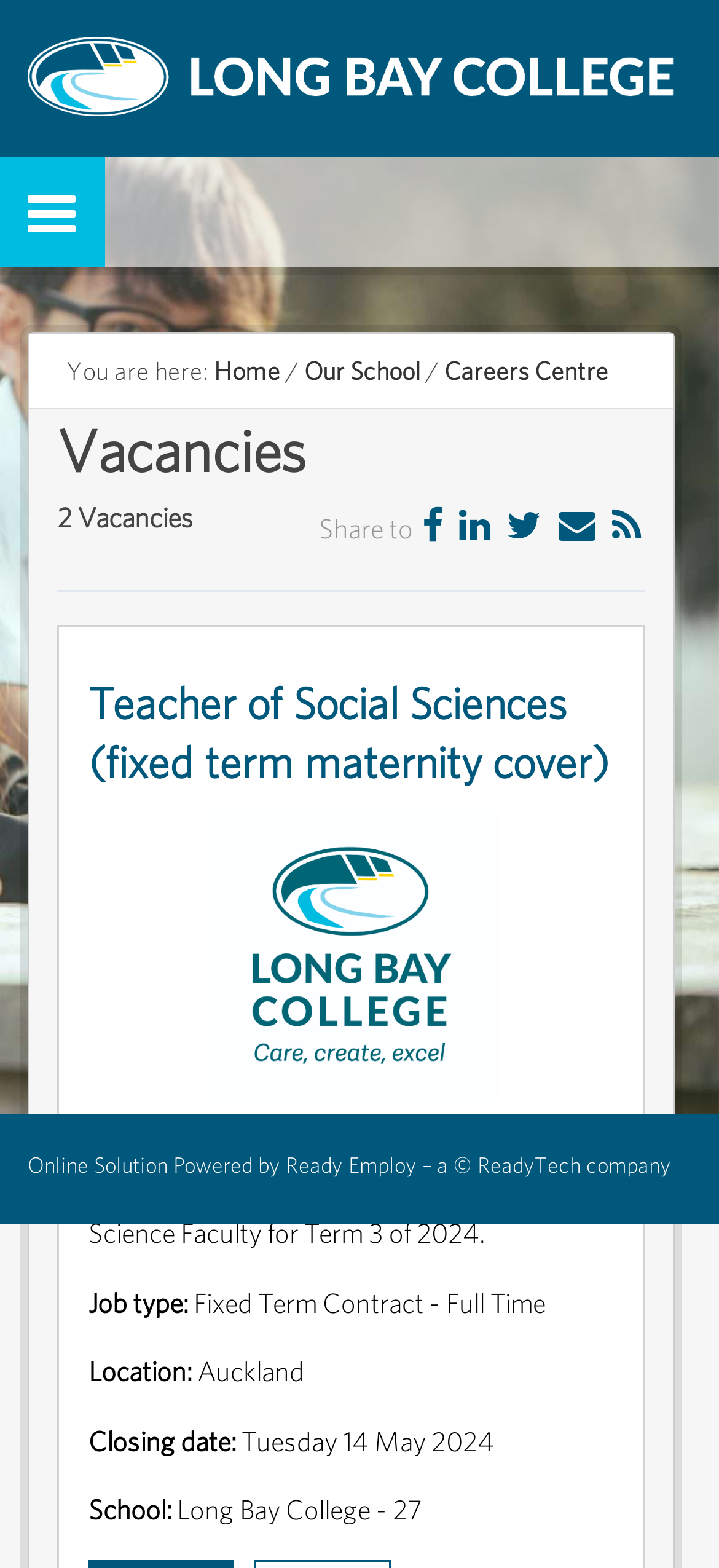Construct a thorough caption encompassing all aspects of the webpage.

The webpage is about job vacancies at Long Bay College. At the top, there is a navigation bar with links to "Home", "Our School", and "Careers Centre". Below the navigation bar, there is a heading "Vacancies" and a subheading "2 Vacancies". 

To the right of the subheading, there are social media sharing links, including Facebook, LinkedIn, Twitter, Email, and RSS. 

Below the social media links, there is a horizontal separator line. 

The main content of the webpage is a job listing for a "Teacher of Social Sciences (fixed term maternity cover)" position. The job listing includes a heading, a link to the job description, and an image of the Long Bay College logo. 

Below the image, there is a brief job description, followed by details about the job type, location, closing date, and school. The job type is a fixed-term contract, full-time position, located in Auckland, with a closing date of Tuesday, 14 May 2024. The school is Long Bay College. 

At the bottom of the webpage, there is a footer with a copyright notice, stating that the online solution is powered by Ready Employ, a ReadyTech company.